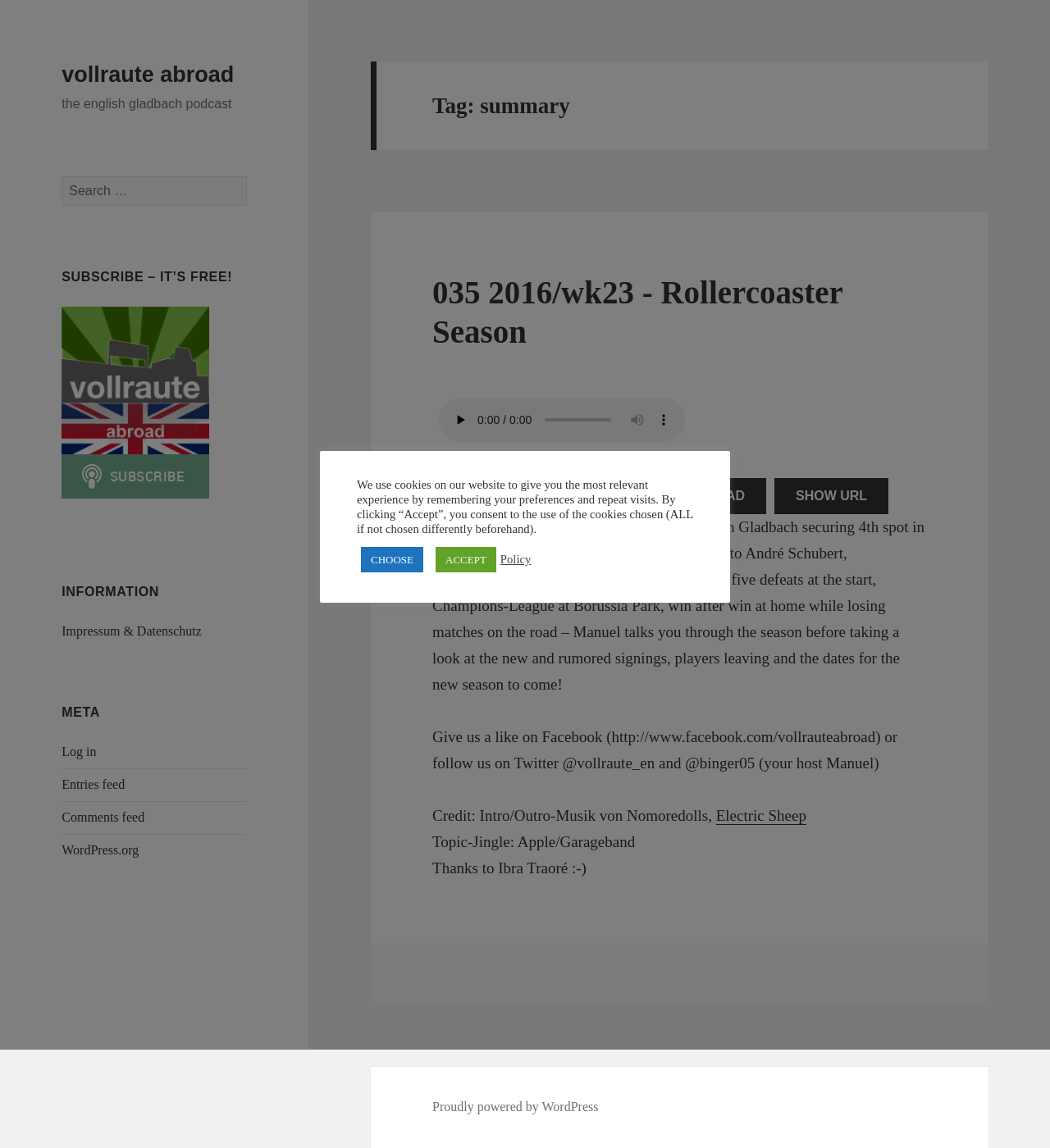Please identify the bounding box coordinates of the element I should click to complete this instruction: 'Listen to the podcast episode'. The coordinates should be given as four float numbers between 0 and 1, like this: [left, top, right, bottom].

[0.412, 0.341, 0.882, 0.394]